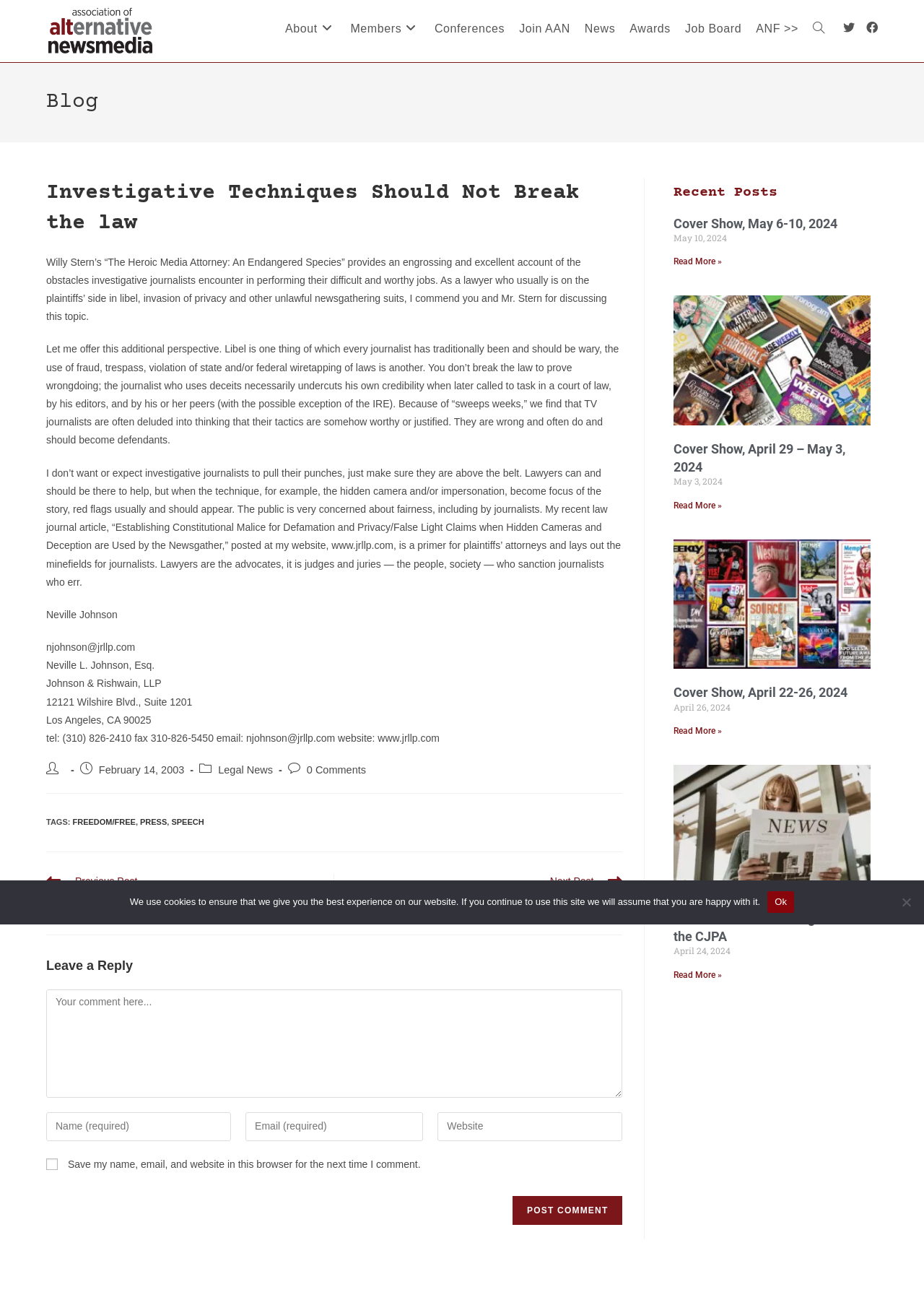Please find the bounding box coordinates of the element's region to be clicked to carry out this instruction: "Leave a comment".

[0.05, 0.736, 0.674, 0.75]